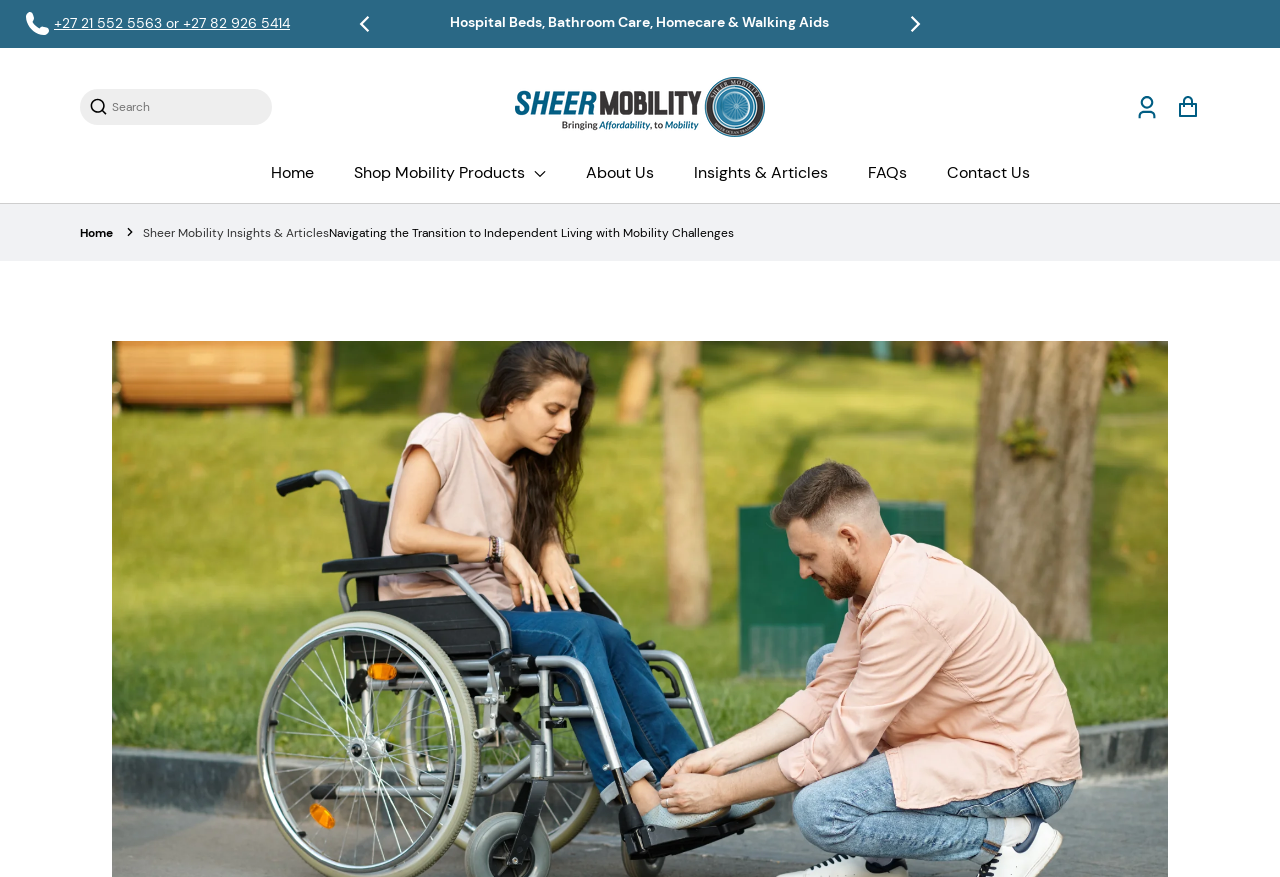Find the bounding box coordinates for the HTML element described as: "alt="Sheer mobility"". The coordinates should consist of four float values between 0 and 1, i.e., [left, top, right, bottom].

[0.402, 0.108, 0.598, 0.177]